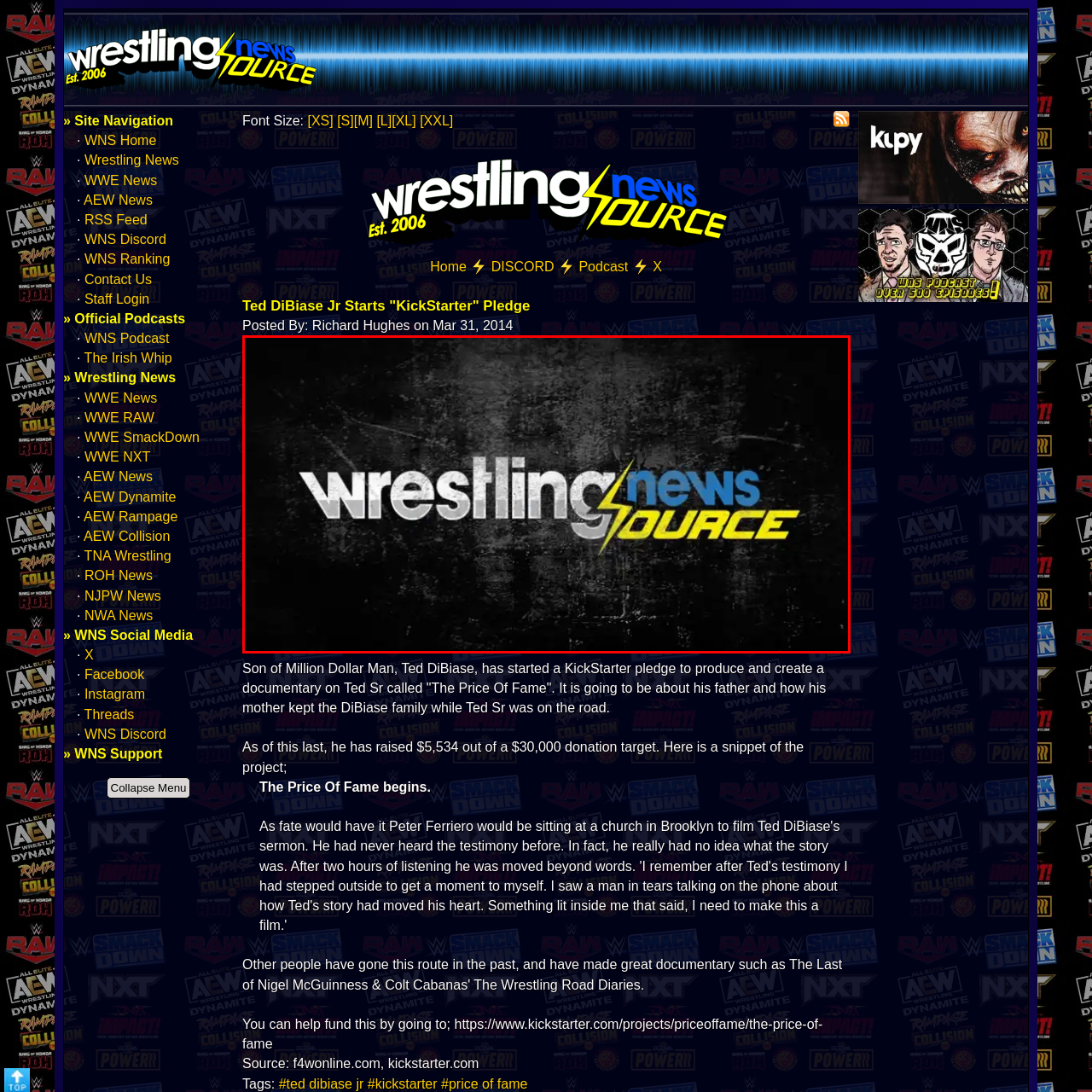Inspect the picture enclosed by the red border, How many colors are used in the logo's text? Provide your answer as a single word or phrase.

Three